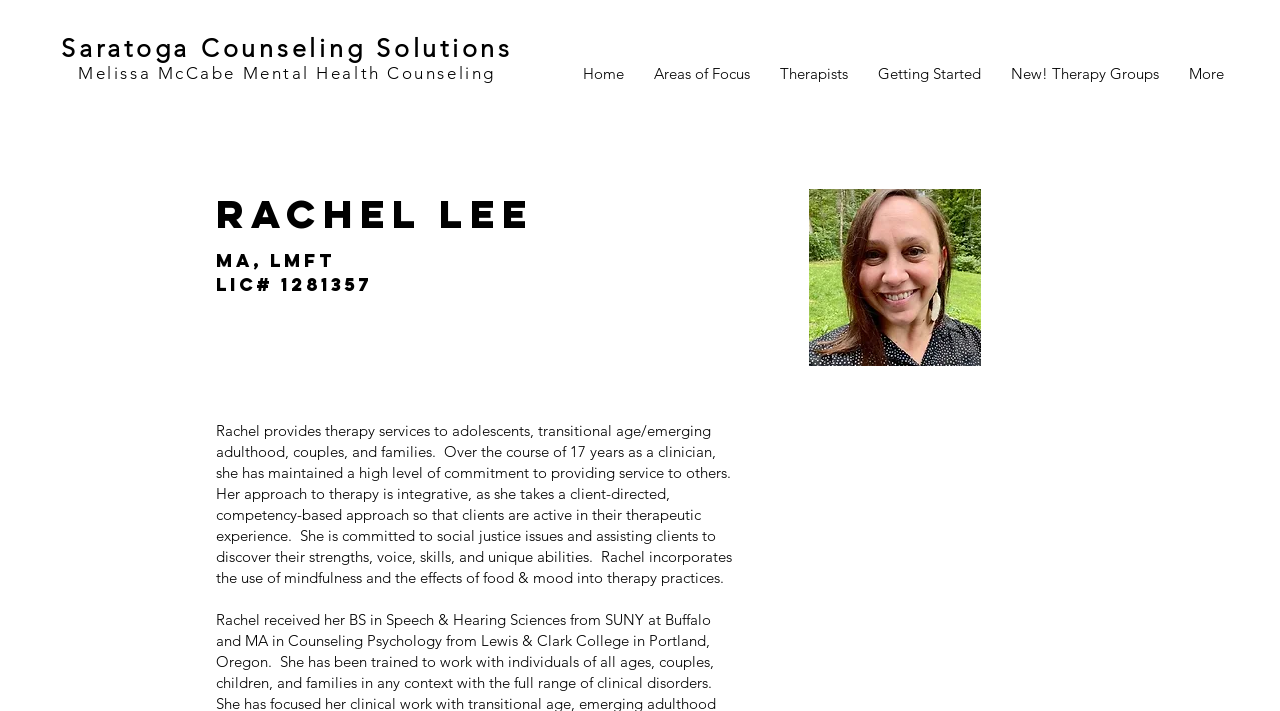Determine the bounding box coordinates of the region I should click to achieve the following instruction: "View the profile of Rachel Lee". Ensure the bounding box coordinates are four float numbers between 0 and 1, i.e., [left, top, right, bottom].

[0.169, 0.266, 0.552, 0.336]